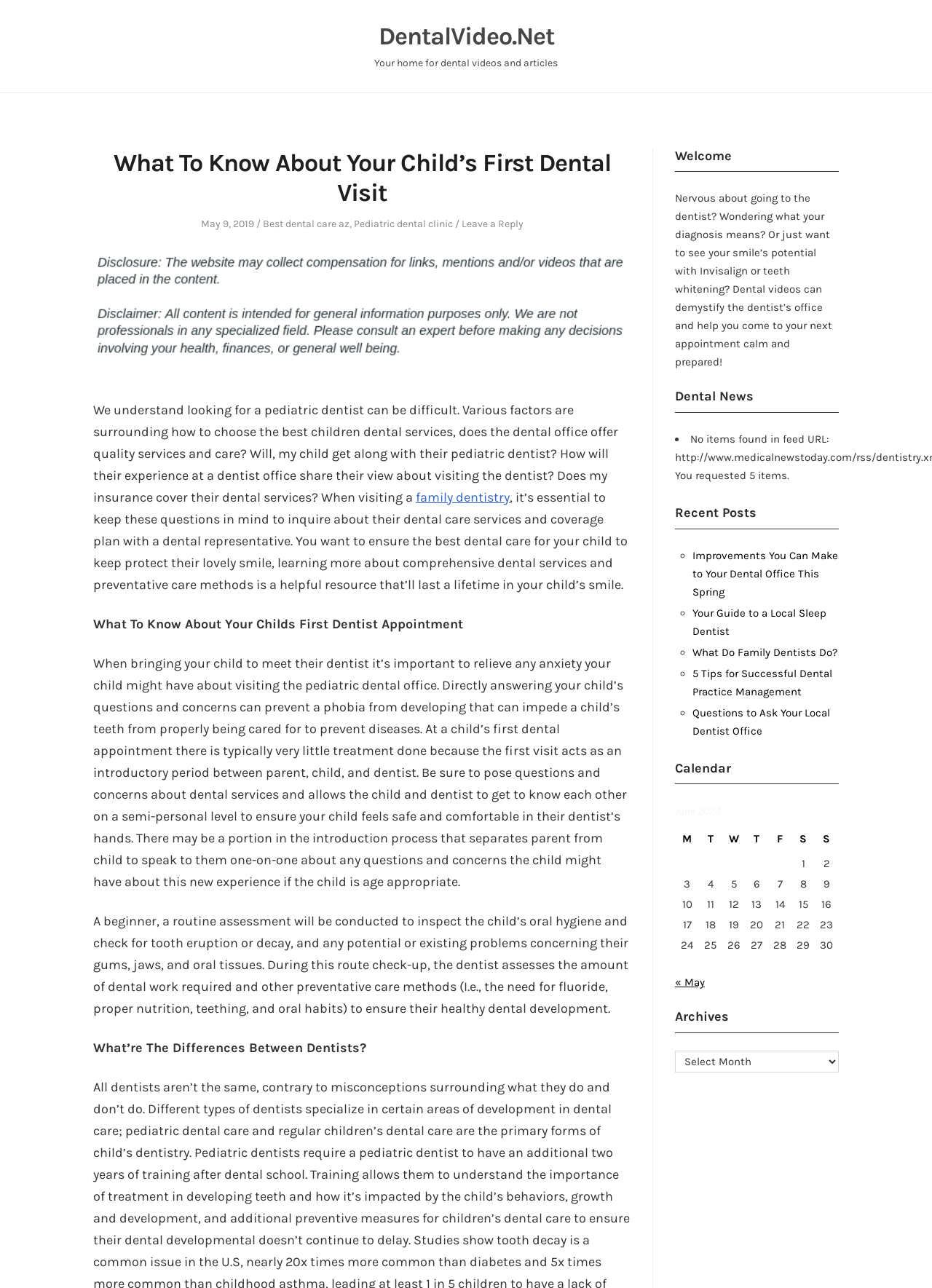What is the purpose of dental videos?
Please provide a single word or phrase as the answer based on the screenshot.

Demystify the dentist's office